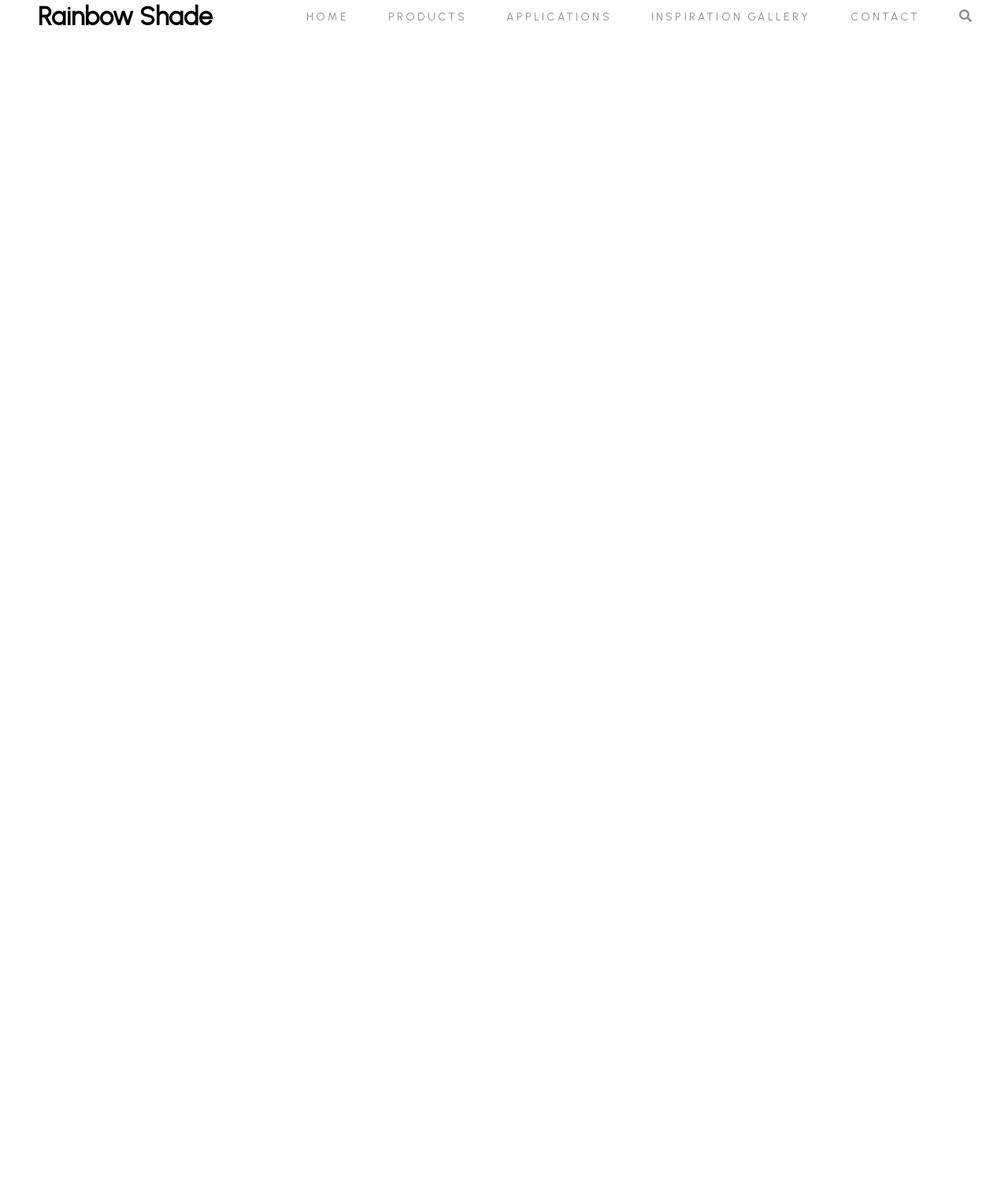How many words are in the last navigation link?
Please provide a single word or phrase answer based on the image.

2